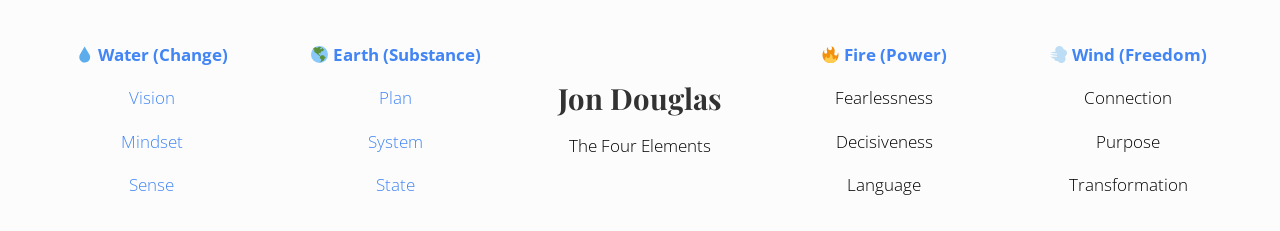Locate the bounding box coordinates of the item that should be clicked to fulfill the instruction: "Visit Vision".

[0.101, 0.374, 0.136, 0.474]